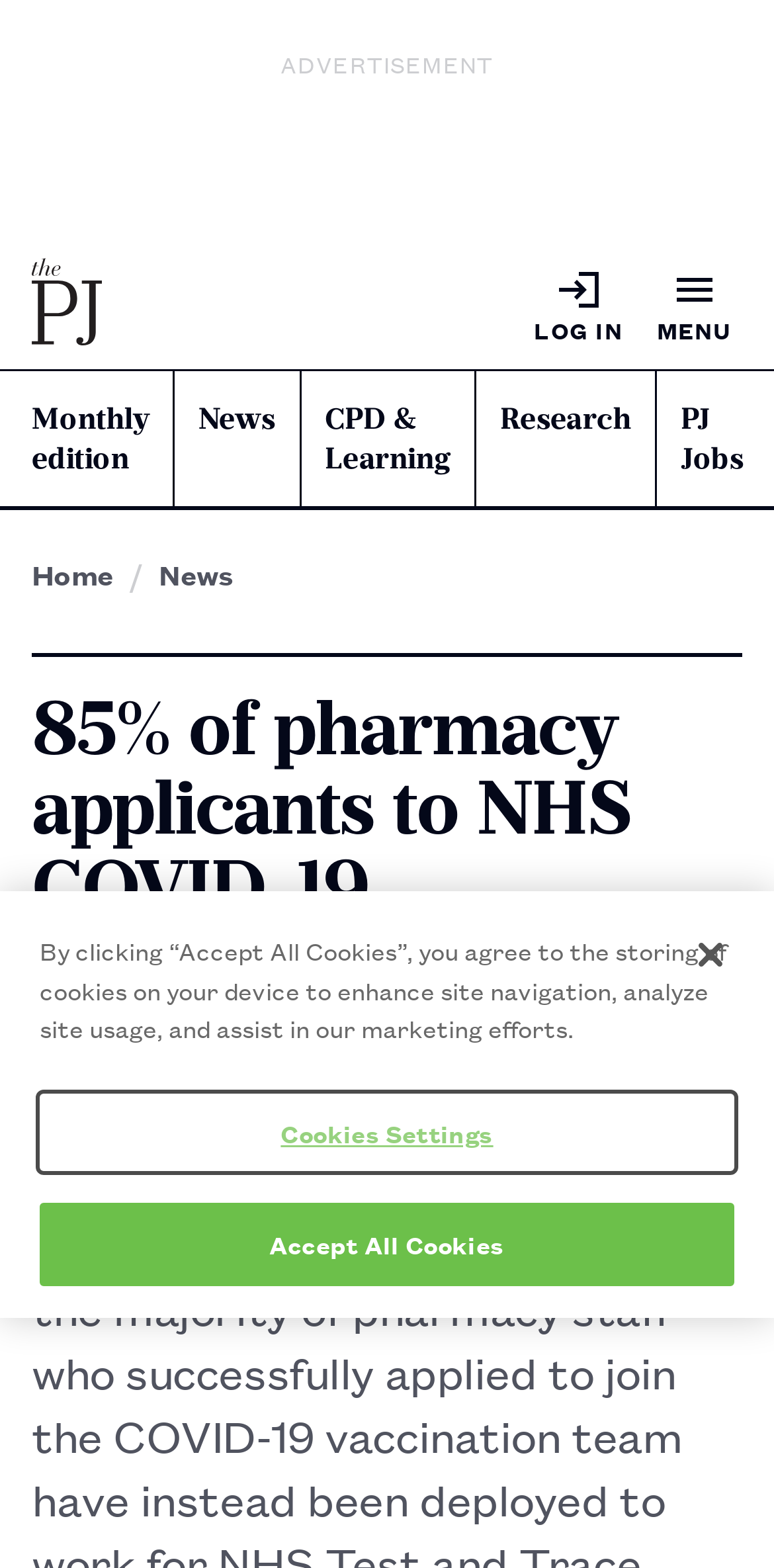Identify the bounding box for the described UI element. Provide the coordinates in (top-left x, top-left y, bottom-right x, bottom-right y) format with values ranging from 0 to 1: Monthly edition

[0.0, 0.237, 0.223, 0.323]